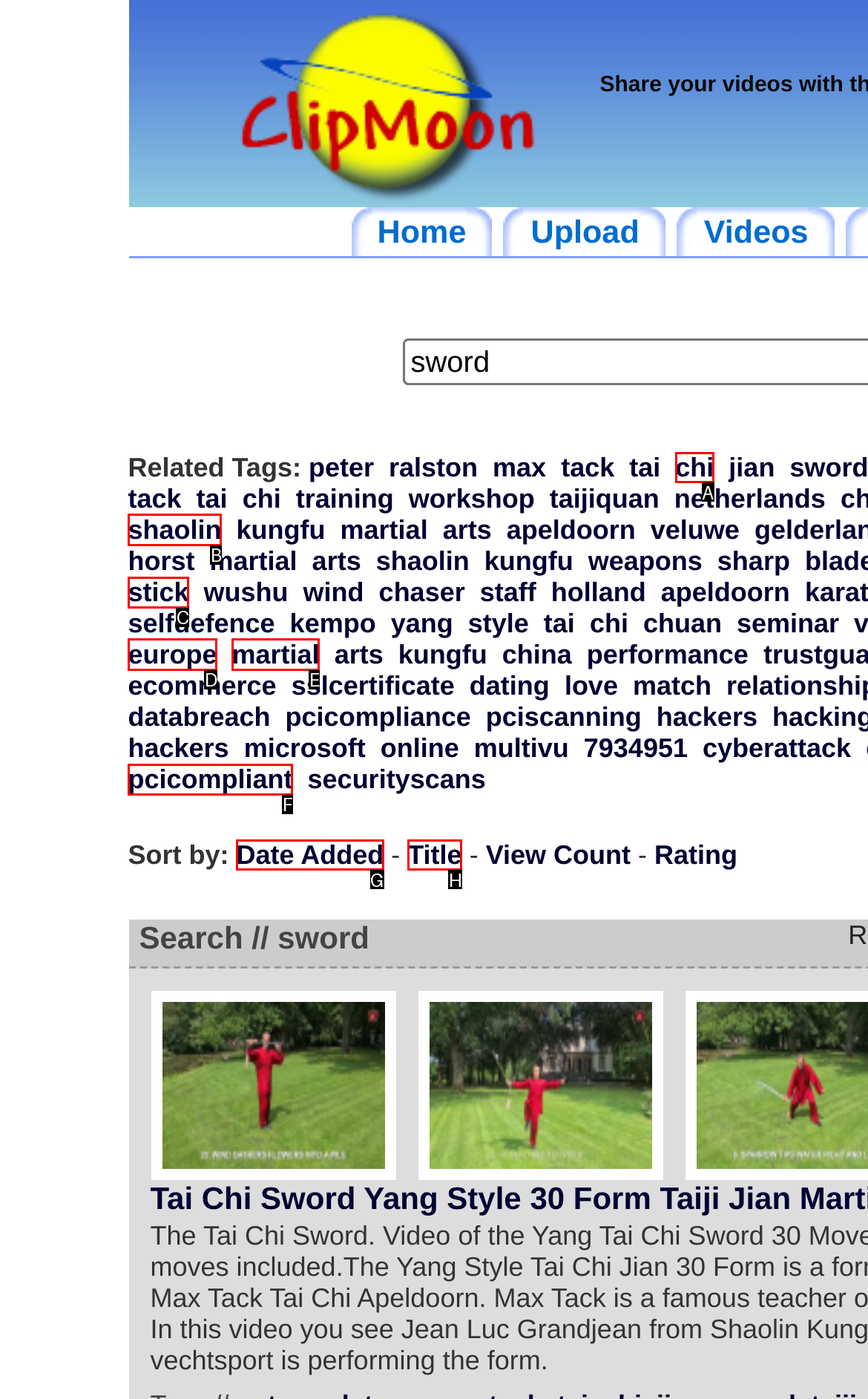Select the HTML element that matches the description: Date Added. Provide the letter of the chosen option as your answer.

G